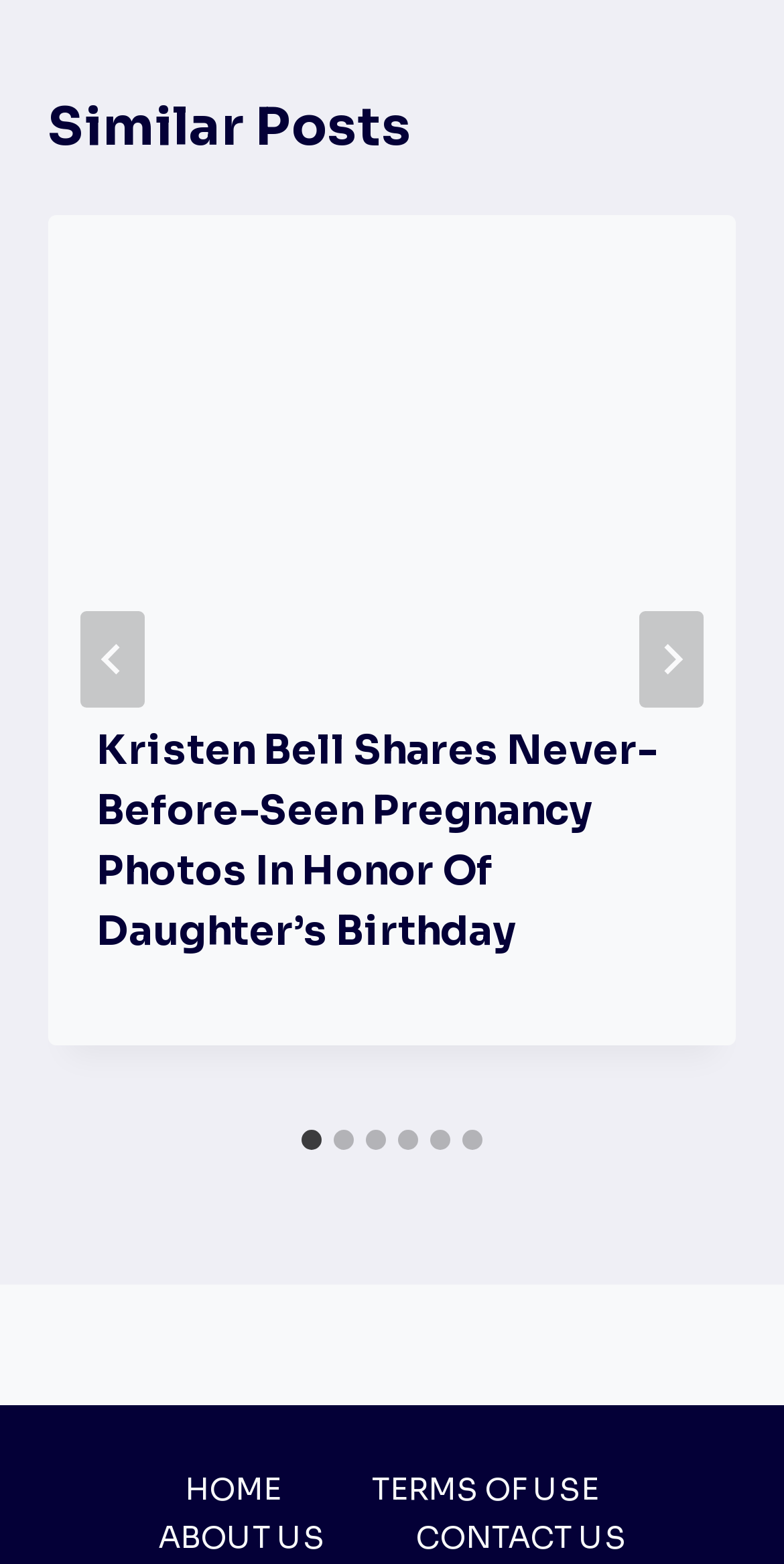Determine the bounding box coordinates for the area you should click to complete the following instruction: "View the first post".

[0.062, 0.137, 0.938, 0.431]